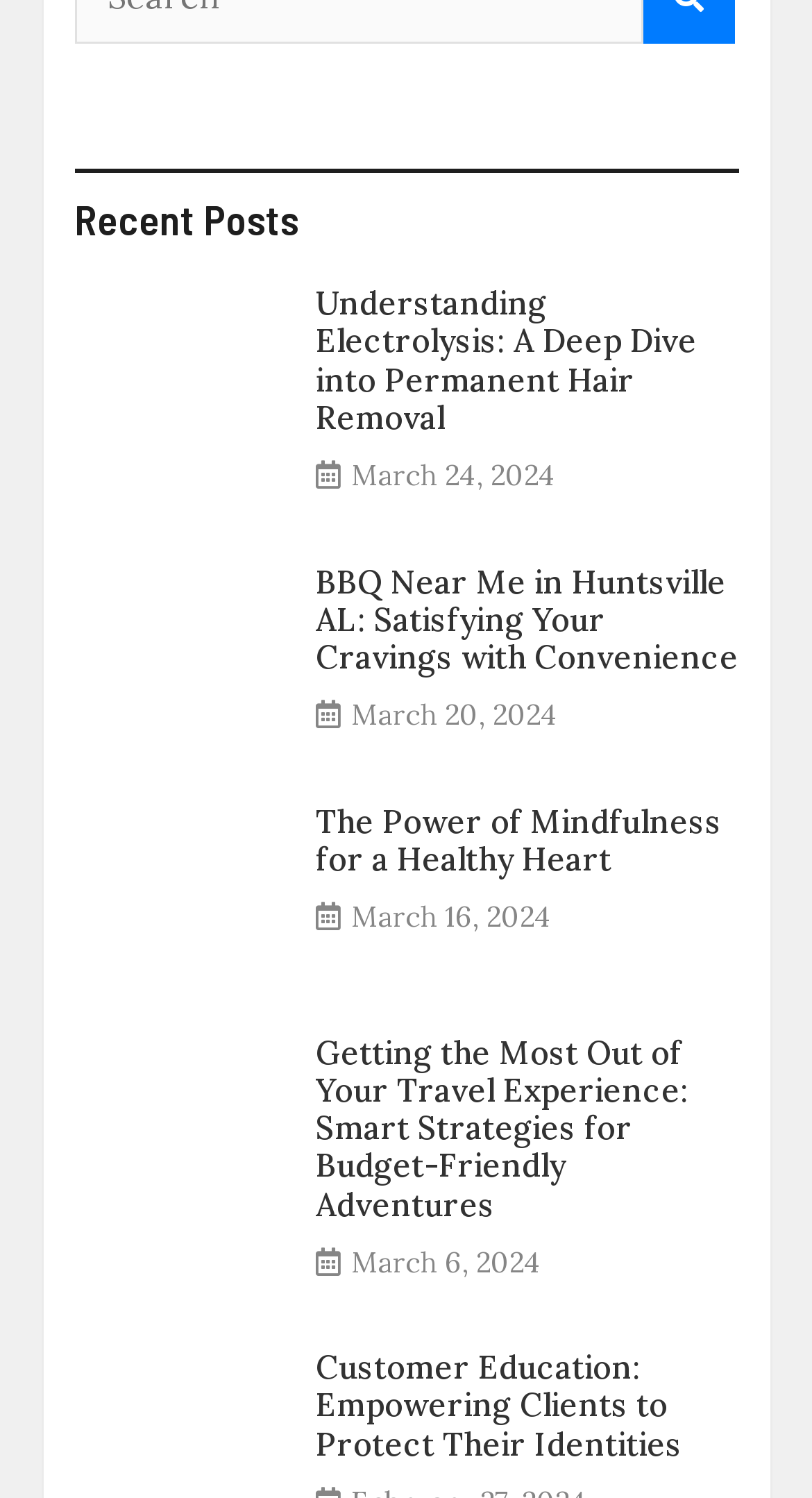Given the webpage screenshot and the description, determine the bounding box coordinates (top-left x, top-left y, bottom-right x, bottom-right y) that define the location of the UI element matching this description: March 16, 2024

[0.432, 0.599, 0.678, 0.624]